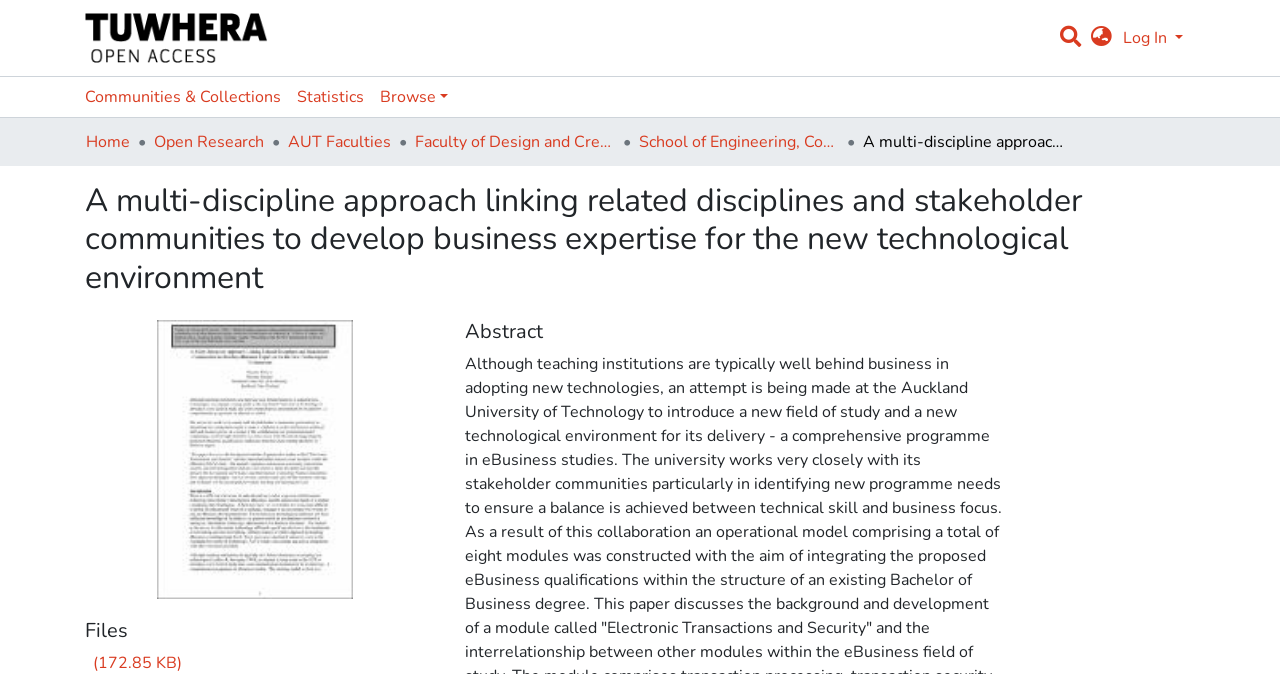Answer the question with a single word or phrase: 
How many navigation bars are on the webpage?

3